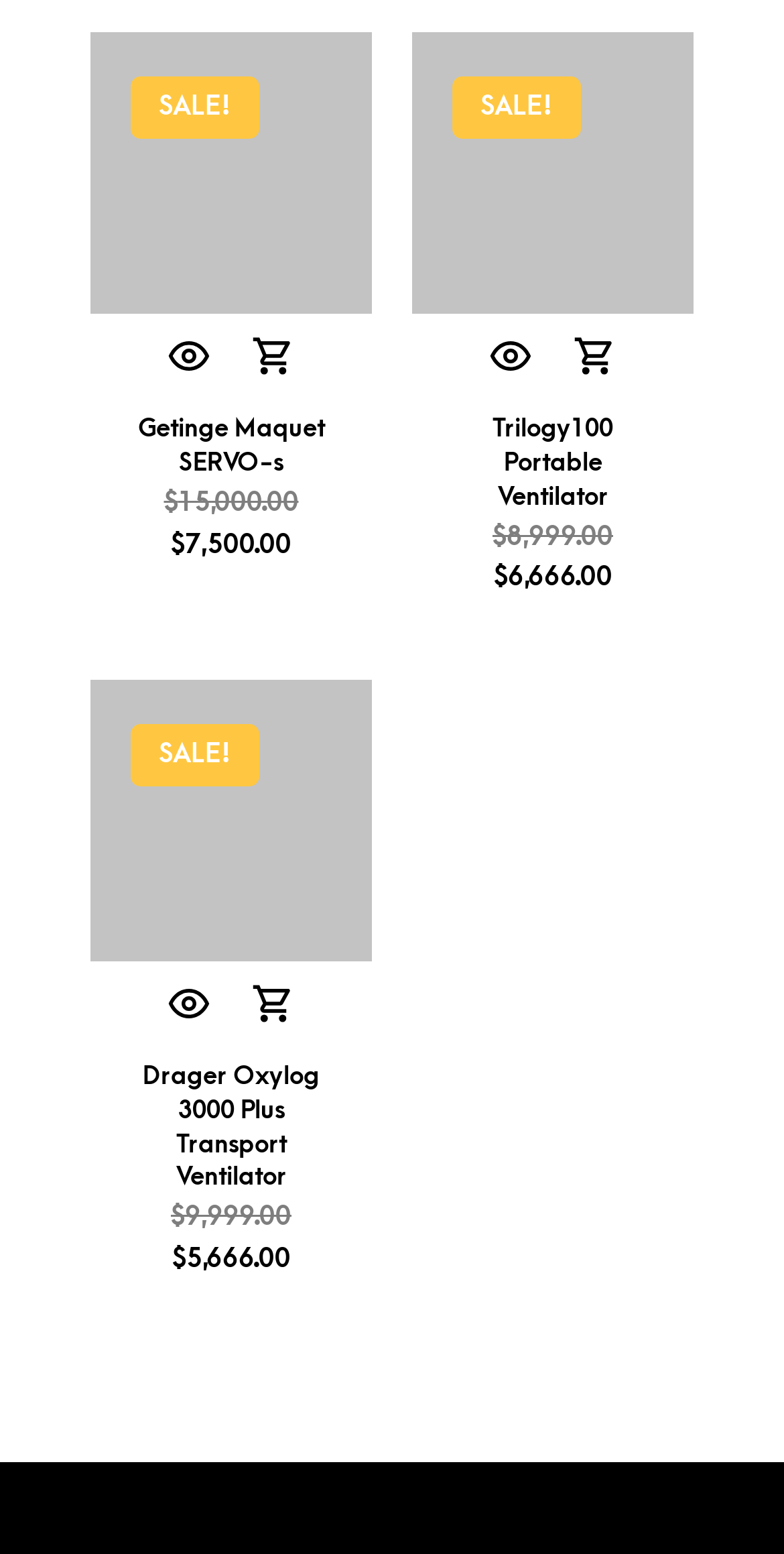Identify the bounding box for the given UI element using the description provided. Coordinates should be in the format (top-left x, top-left y, bottom-right x, bottom-right y) and must be between 0 and 1. Here is the description: Add to cart

[0.308, 0.619, 0.39, 0.676]